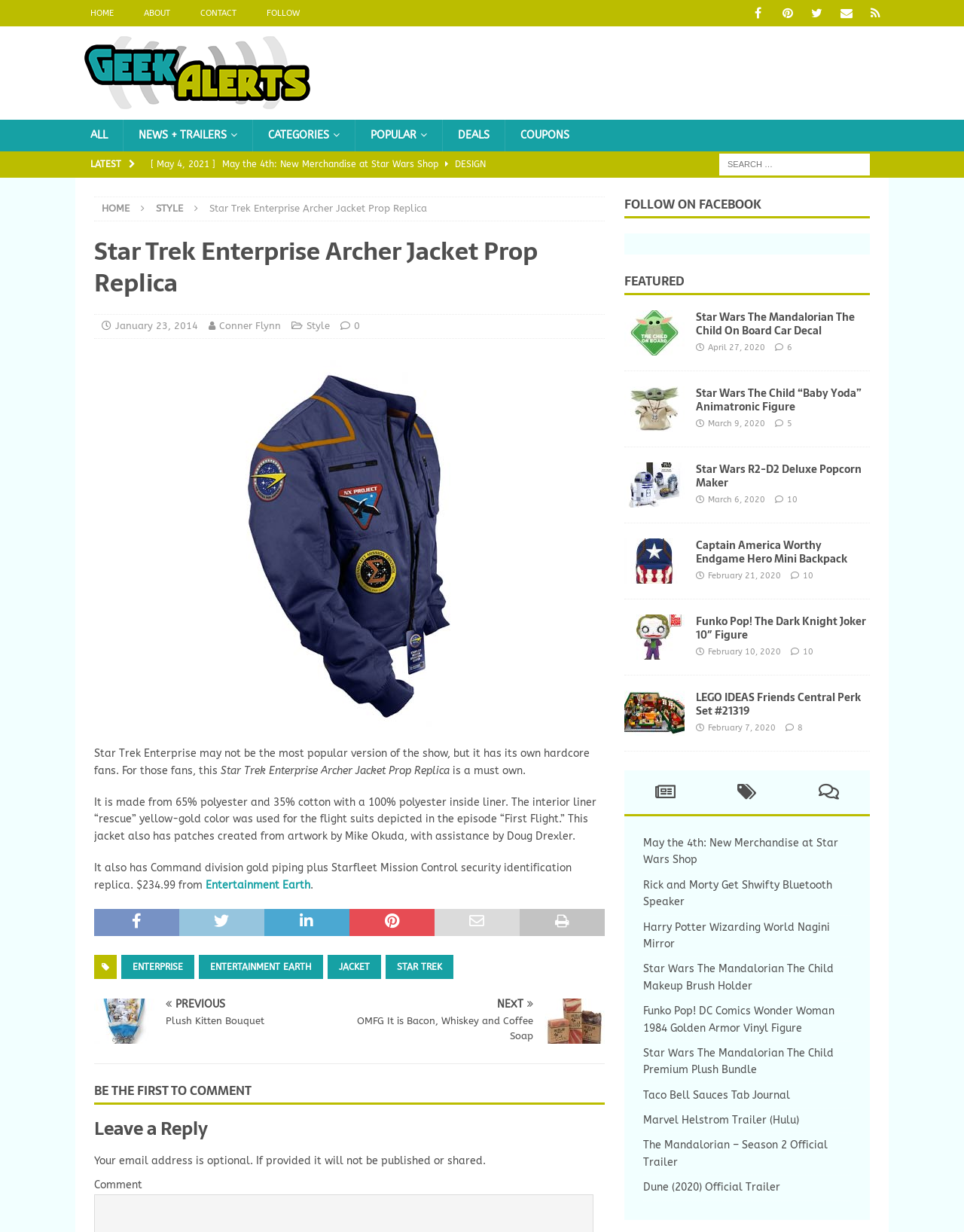Given the webpage screenshot and the description, determine the bounding box coordinates (top-left x, top-left y, bottom-right x, bottom-right y) that define the location of the UI element matching this description: March 6, 2020

[0.734, 0.402, 0.794, 0.41]